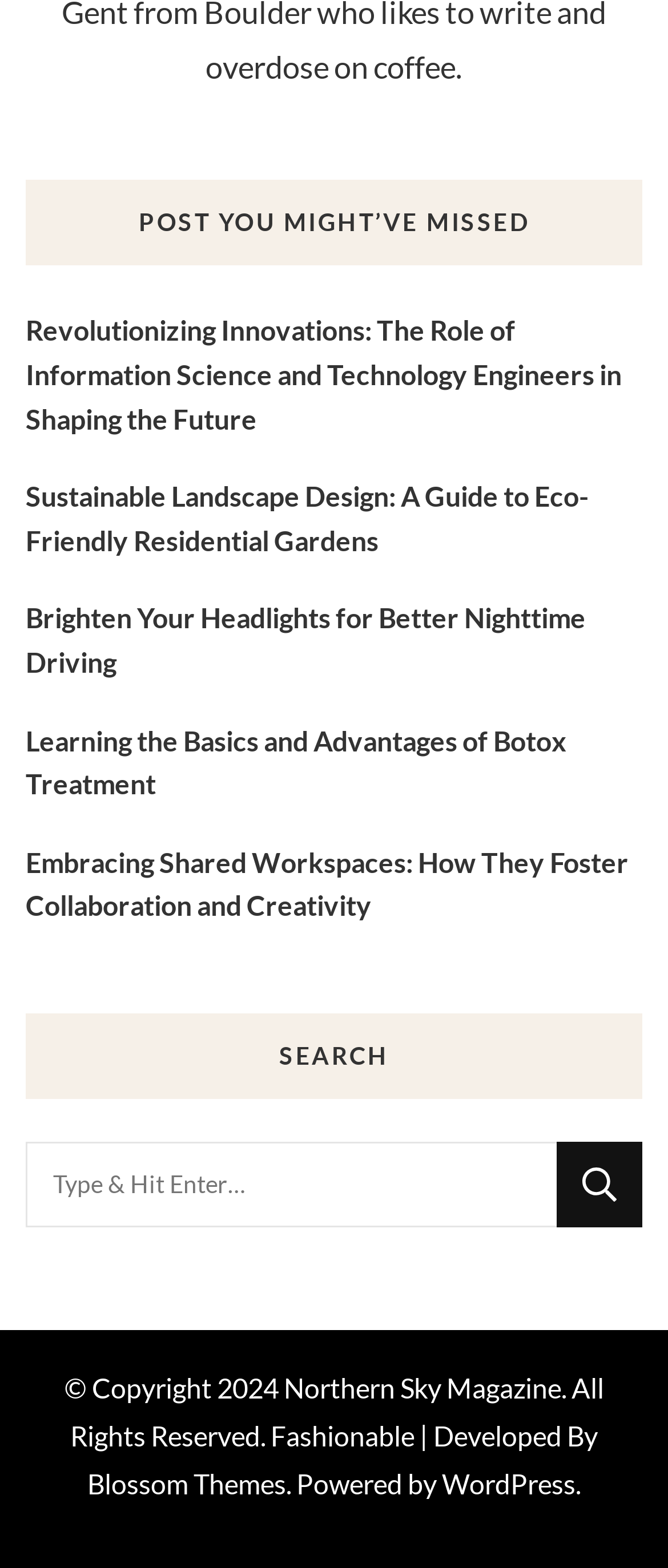Using the provided element description: "Blossom Themes", identify the bounding box coordinates. The coordinates should be four floats between 0 and 1 in the order [left, top, right, bottom].

[0.131, 0.935, 0.428, 0.956]